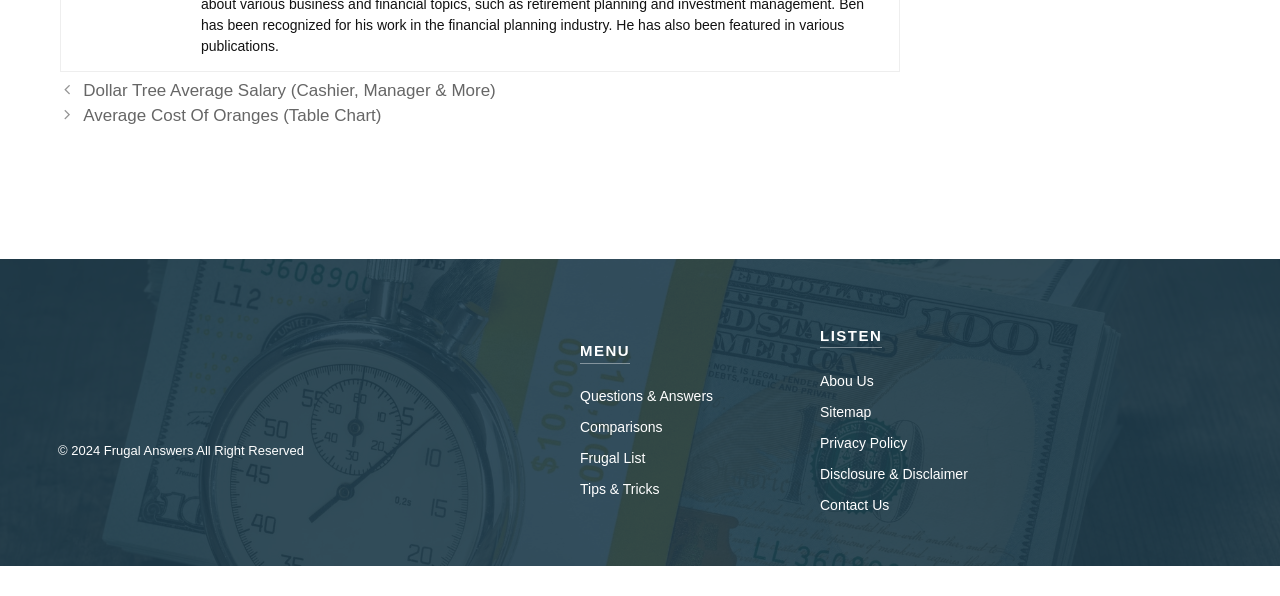Given the element description, predict the bounding box coordinates in the format (top-left x, top-left y, bottom-right x, bottom-right y). Make sure all values are between 0 and 1. Here is the element description: Abou Us

[0.641, 0.626, 0.683, 0.653]